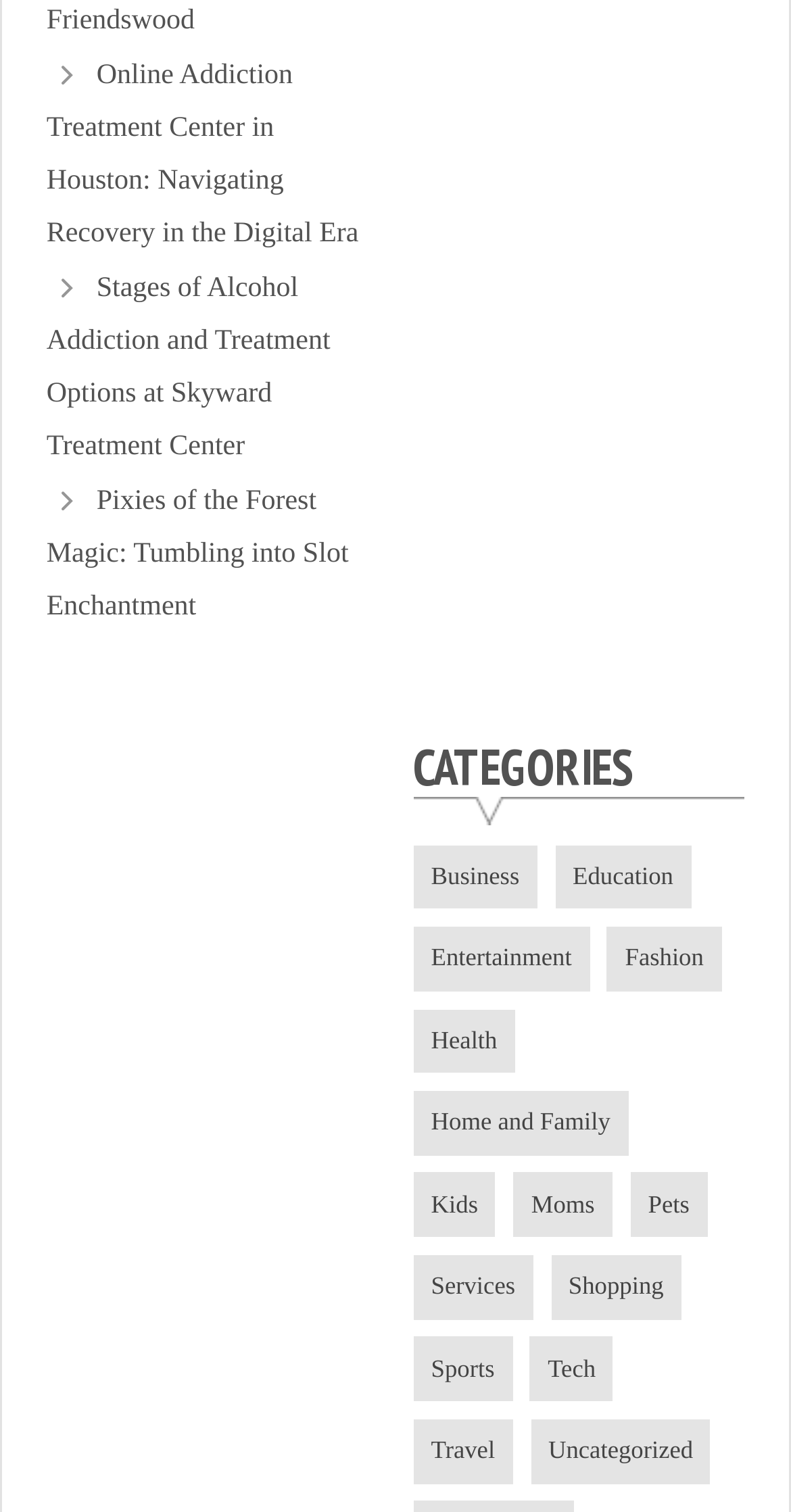Please answer the following question using a single word or phrase: 
What is the category above 'Business'?

CATEGORIES